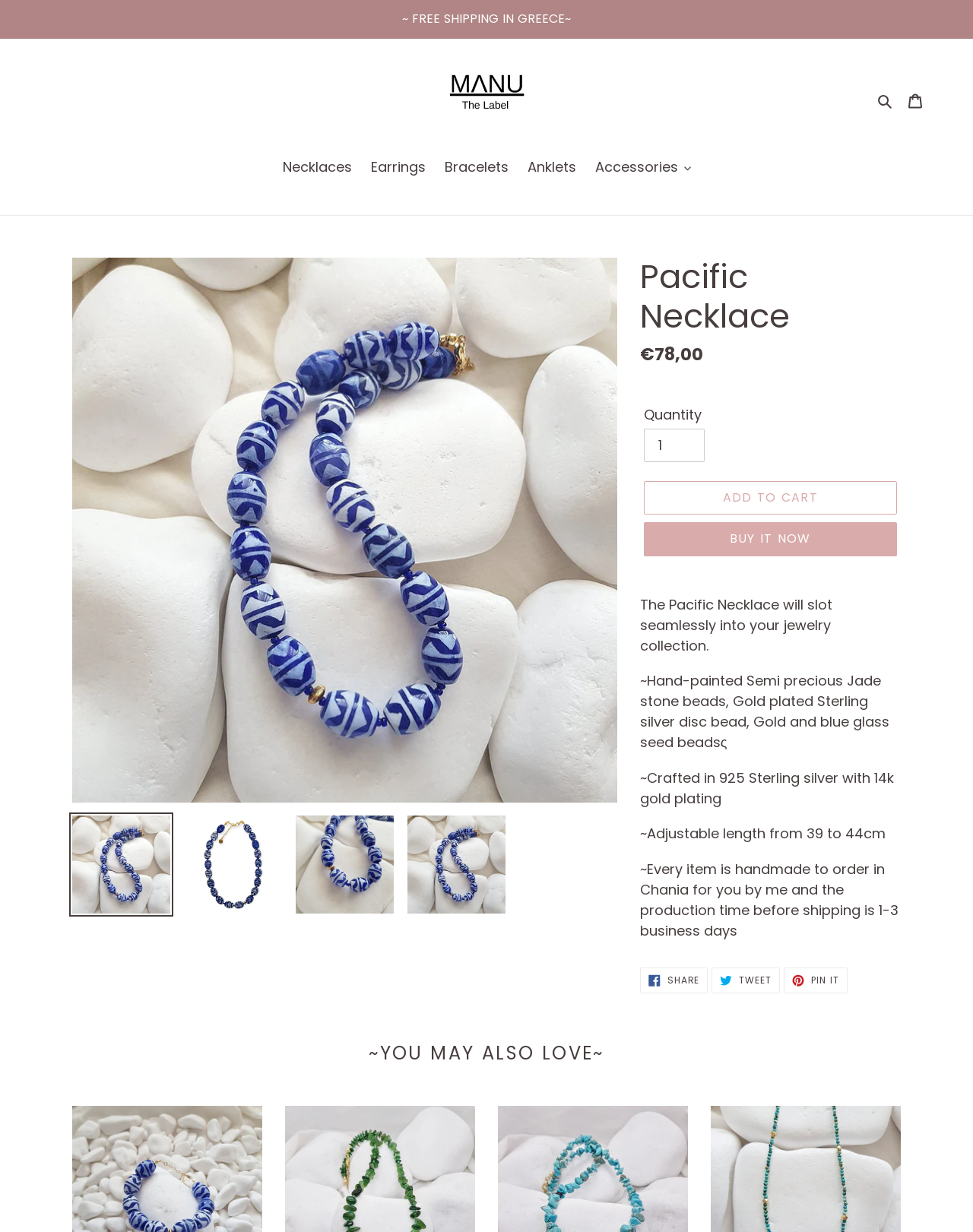Identify the bounding box coordinates of the area that should be clicked in order to complete the given instruction: "Search for products". The bounding box coordinates should be four float numbers between 0 and 1, i.e., [left, top, right, bottom].

[0.897, 0.072, 0.924, 0.09]